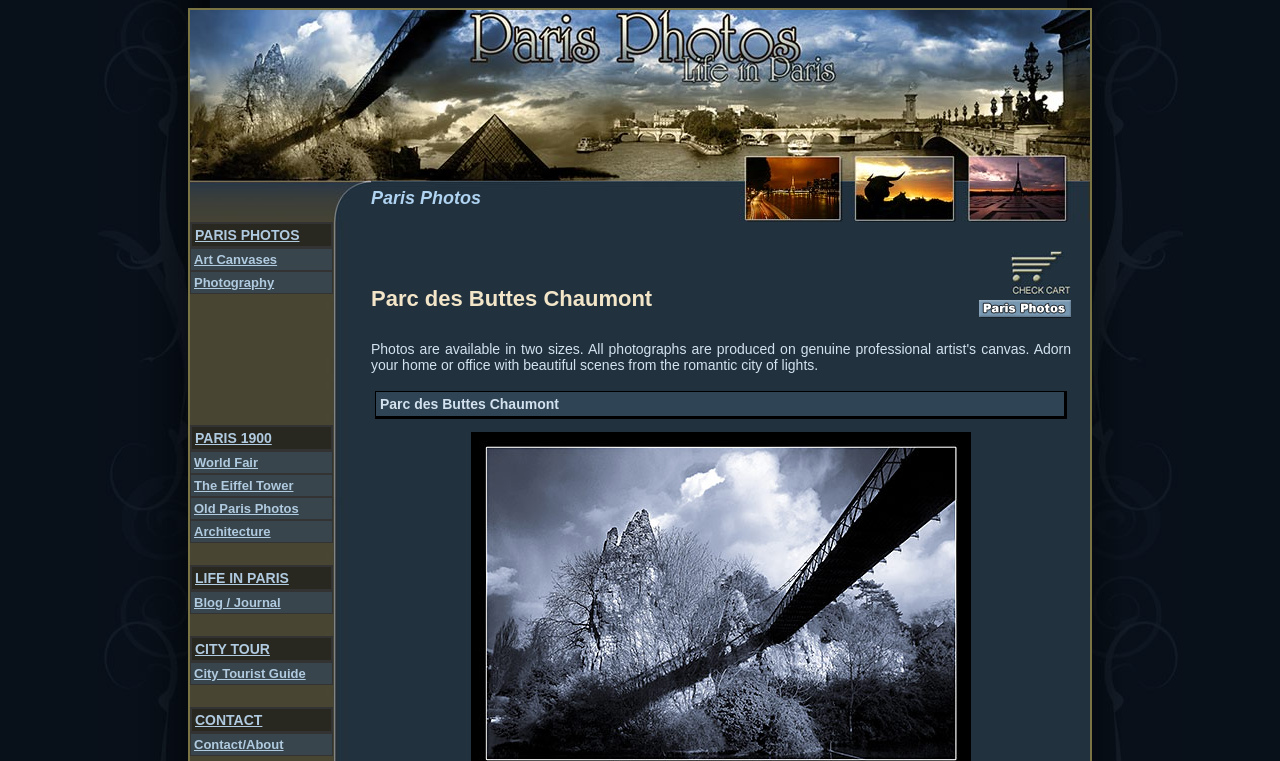Specify the bounding box coordinates of the area to click in order to follow the given instruction: "Go to the Press Office."

None